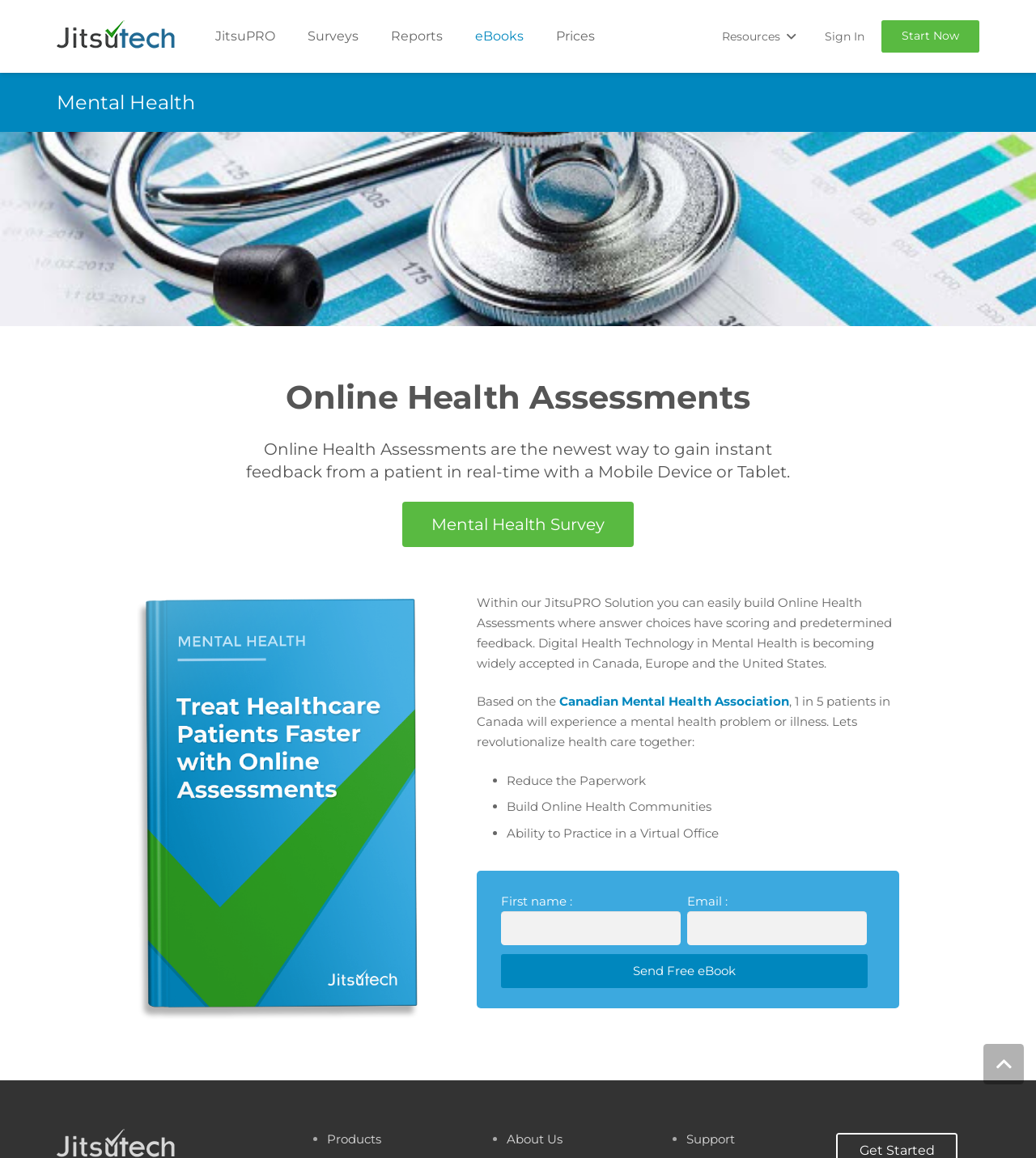Please specify the coordinates of the bounding box for the element that should be clicked to carry out this instruction: "Click on the 'Send Free eBook' button". The coordinates must be four float numbers between 0 and 1, formatted as [left, top, right, bottom].

[0.483, 0.824, 0.837, 0.853]